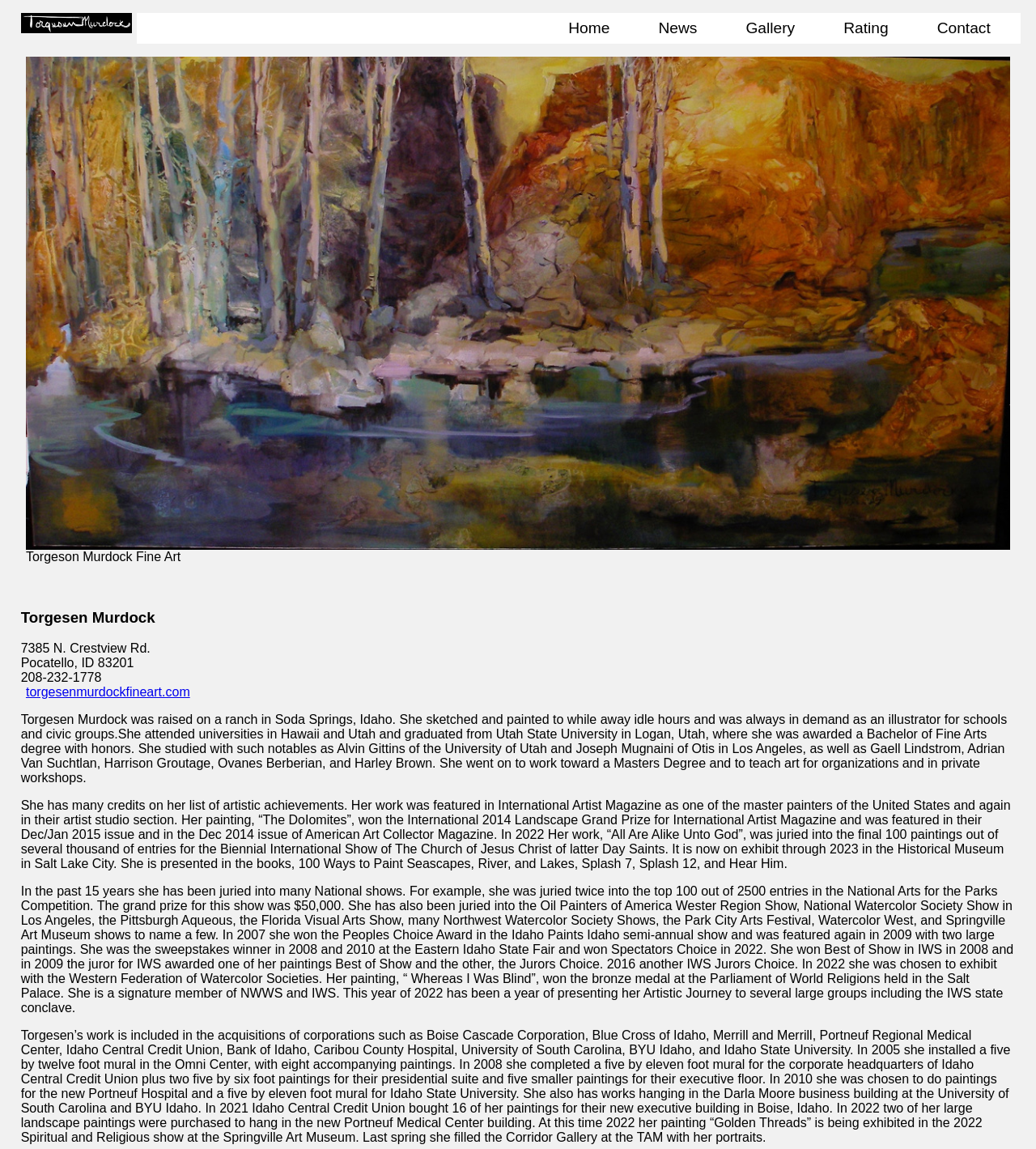Detail the various sections and features of the webpage.

The webpage is about Torgesen Murdock Fine Art, featuring the artist's biography, achievements, and artworks. At the top left corner, there is a logo image. On the top right corner, there are five links: Contact, Rating, Gallery, News, and Home. 

Below the links, there is a large image that spans almost the entire width of the page. Above this image, there is a heading "Torgesen Murdock" and a static text "Torgeson Murdock Fine Art". 

On the left side of the page, there is a section with the artist's contact information, including address, phone number, and website. Below this section, there is a brief biography of the artist, describing her background, education, and artistic experience.

The majority of the page is dedicated to showcasing the artist's achievements and awards. There are three long paragraphs of text that list her numerous credits, including features in International Artist Magazine, American Art Collector Magazine, and exhibitions in various museums and galleries. The text also mentions her awards, such as the International 2014 Landscape Grand Prize and the Peoples Choice Award.

At the bottom of the page, there is a section that lists the corporations and institutions that have acquired the artist's work, including Boise Cascade Corporation, Blue Cross of Idaho, and Idaho State University.